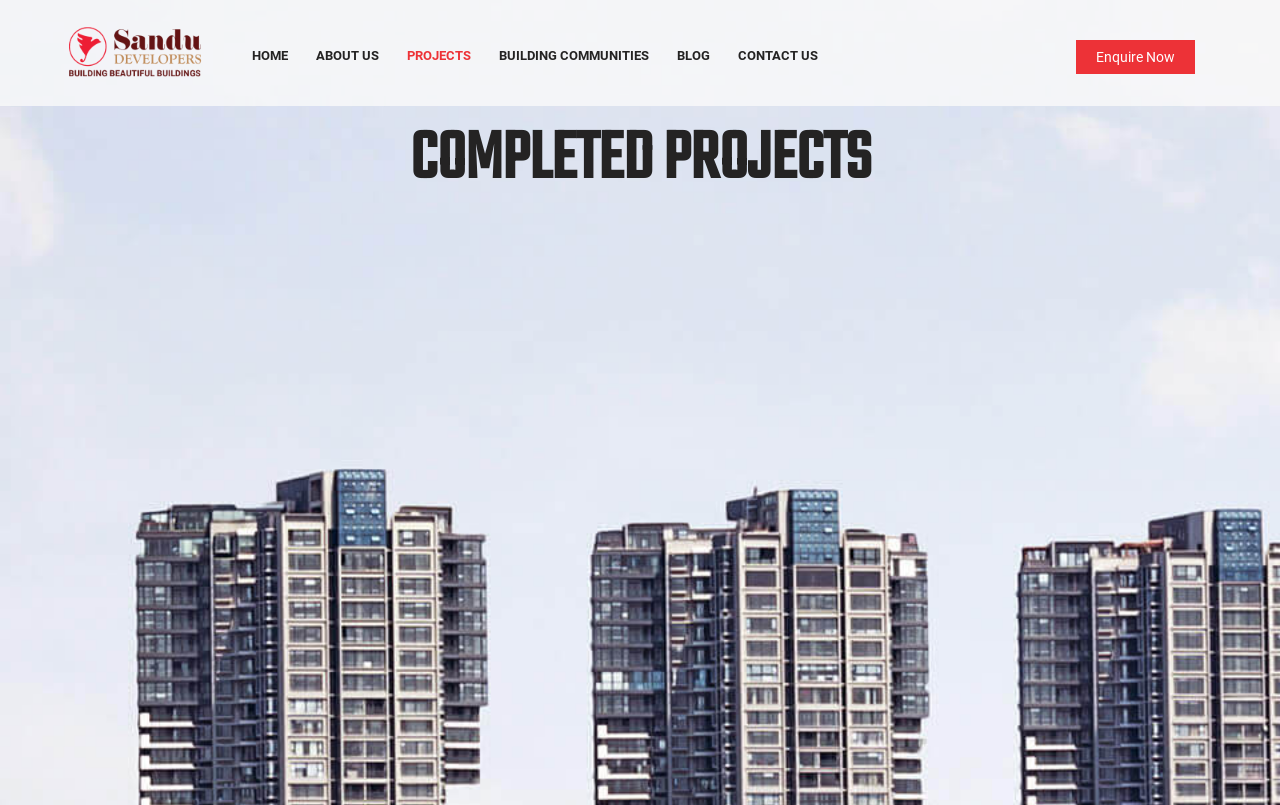What is the last menu item?
Using the screenshot, give a one-word or short phrase answer.

CONTACT US